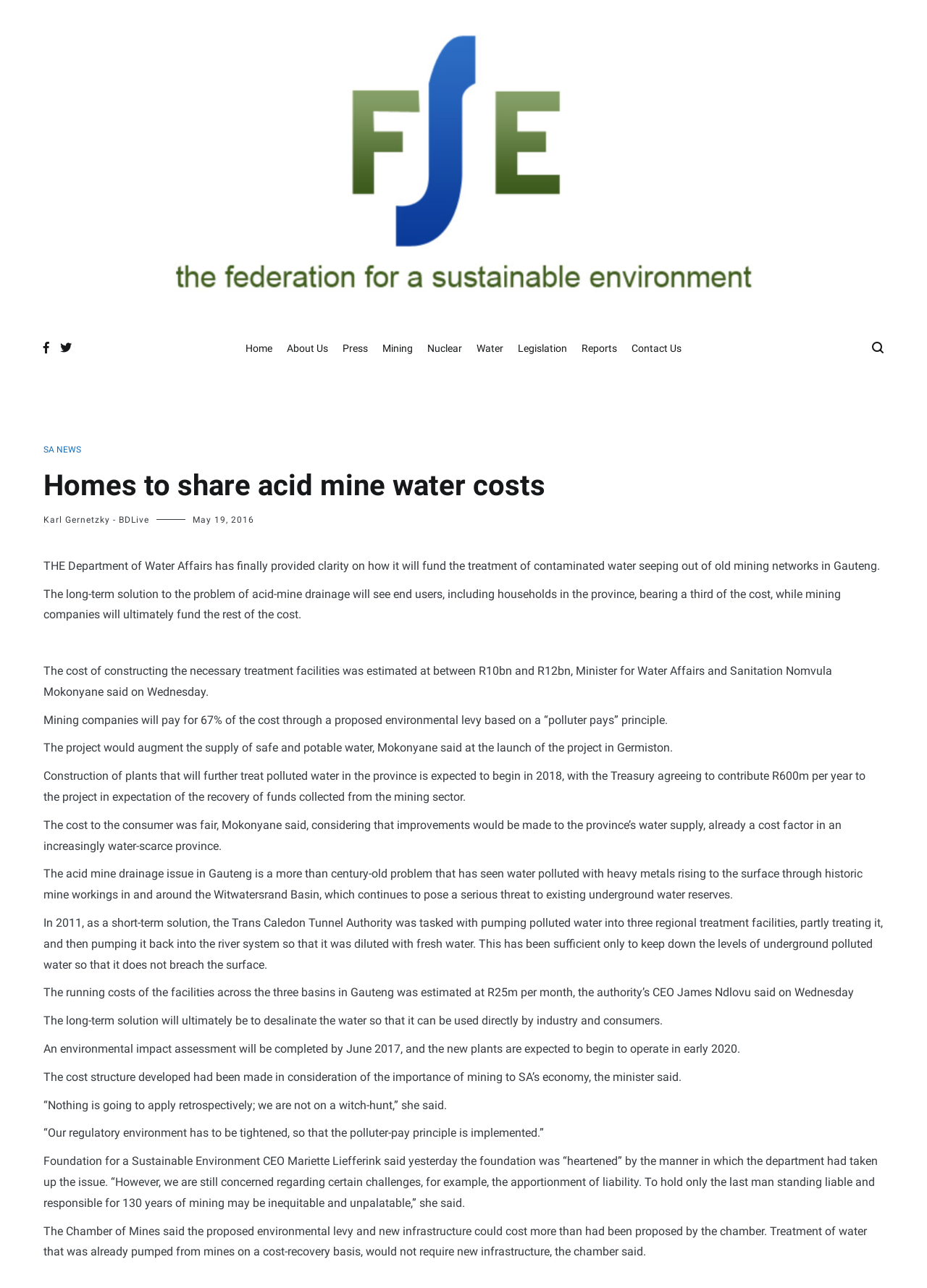Identify the bounding box coordinates for the element you need to click to achieve the following task: "Click on the 'About Us' link". The coordinates must be four float values ranging from 0 to 1, formatted as [left, top, right, bottom].

[0.309, 0.257, 0.354, 0.284]